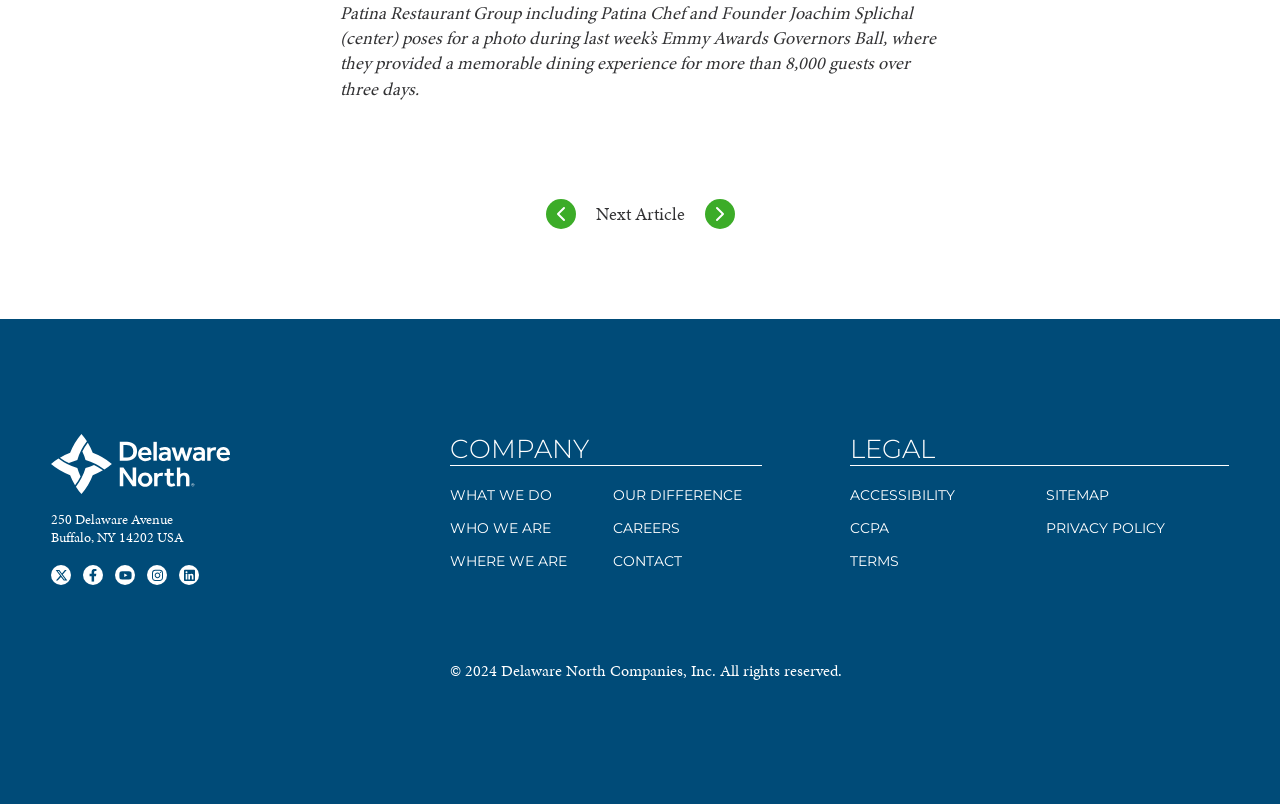Please locate the UI element described by "Terms" and provide its bounding box coordinates.

[0.664, 0.687, 0.702, 0.713]